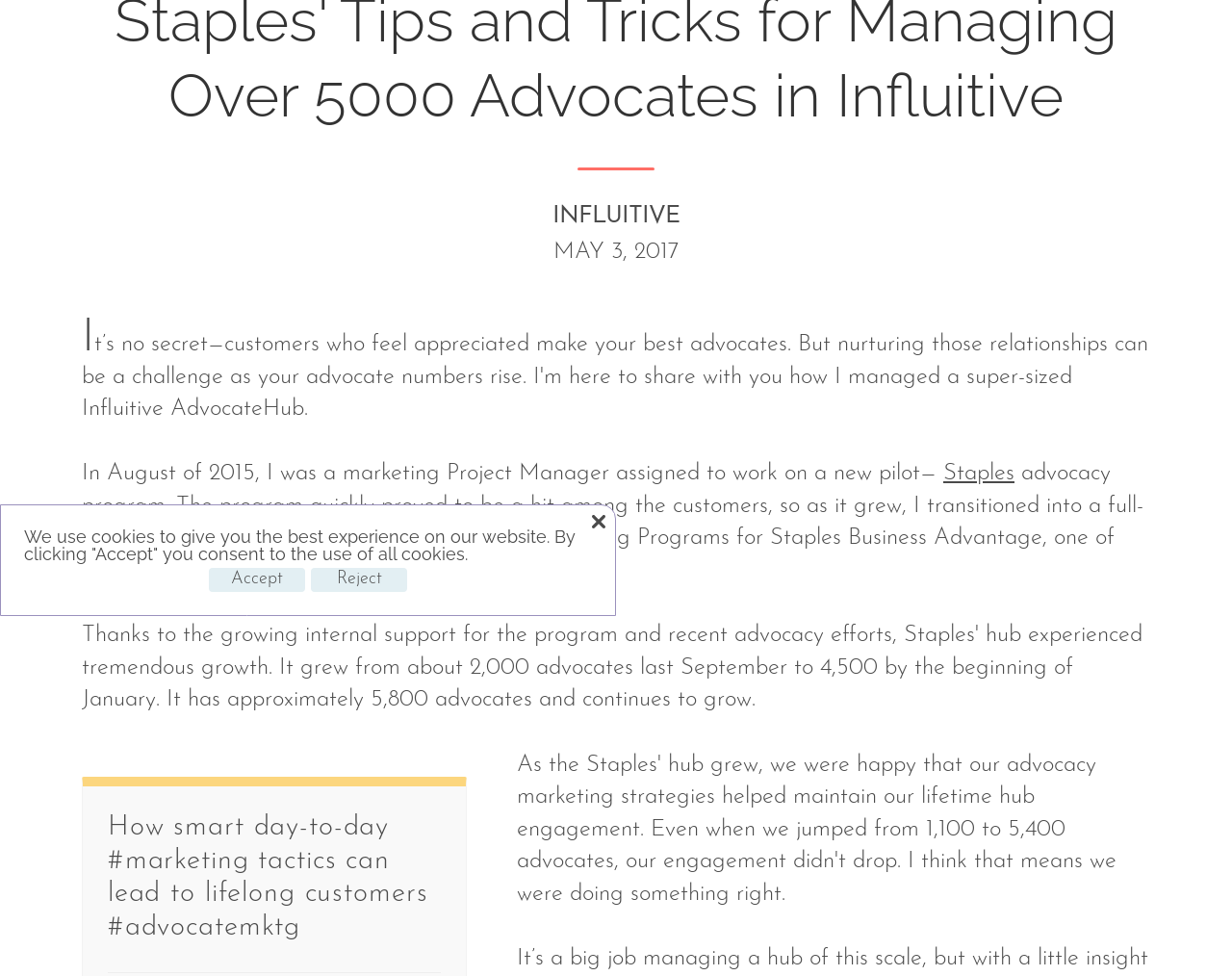Provide the bounding box coordinates for the specified HTML element described in this description: "Accept". The coordinates should be four float numbers ranging from 0 to 1, in the format [left, top, right, bottom].

[0.17, 0.582, 0.248, 0.607]